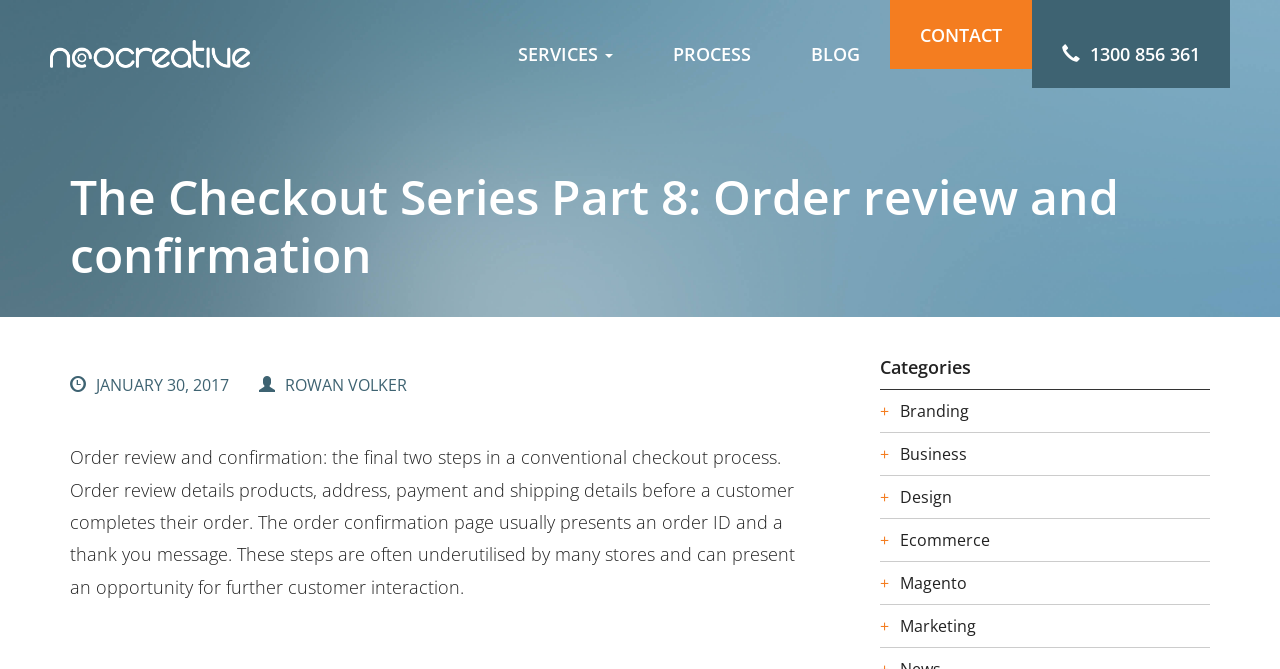Determine the bounding box coordinates of the UI element described below. Use the format (top-left x, top-left y, bottom-right x, bottom-right y) with floating point numbers between 0 and 1: blog

[0.61, 0.03, 0.695, 0.132]